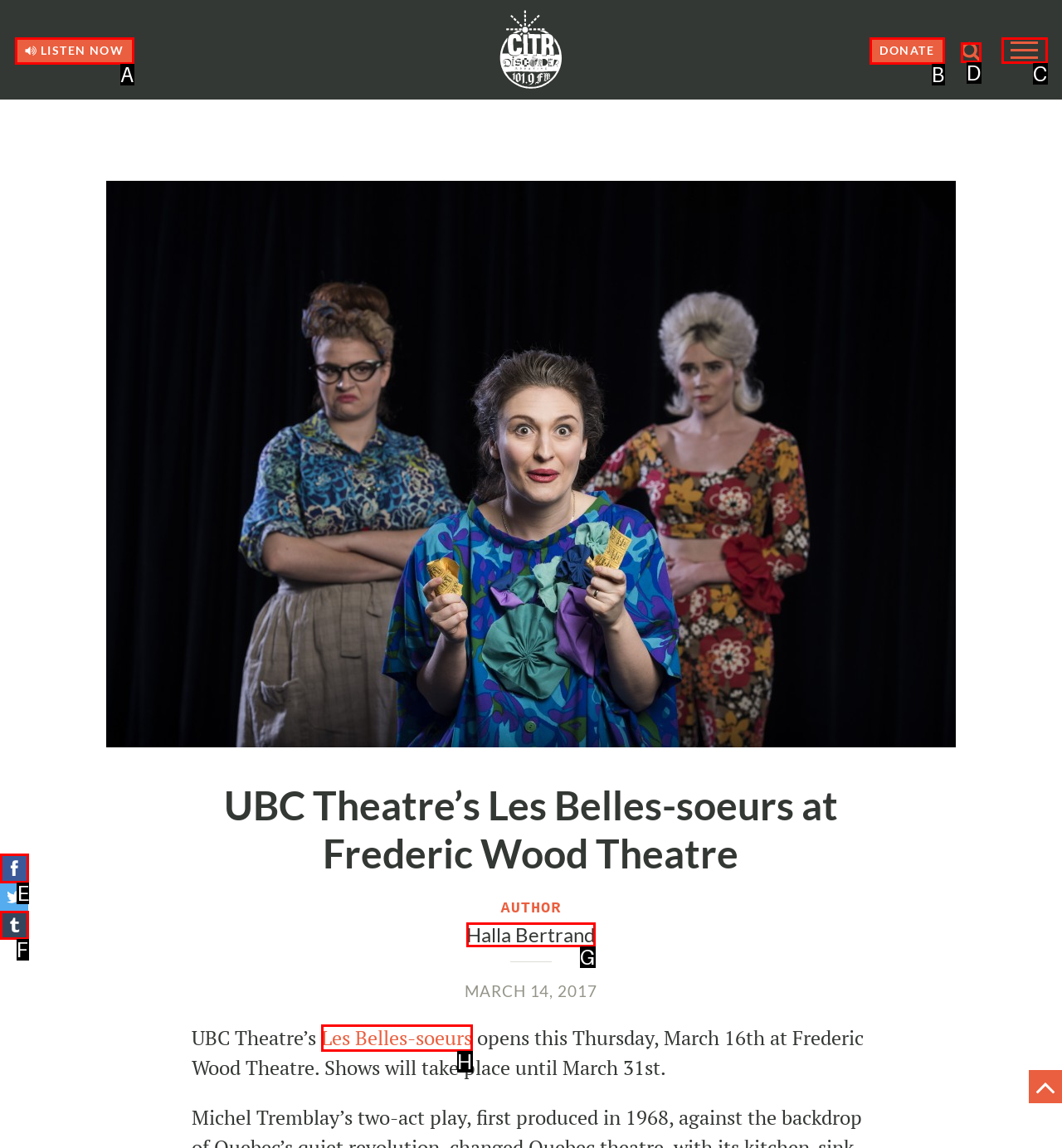Select the appropriate HTML element that needs to be clicked to finish the task: Click the Share on Facebook link
Reply with the letter of the chosen option.

E